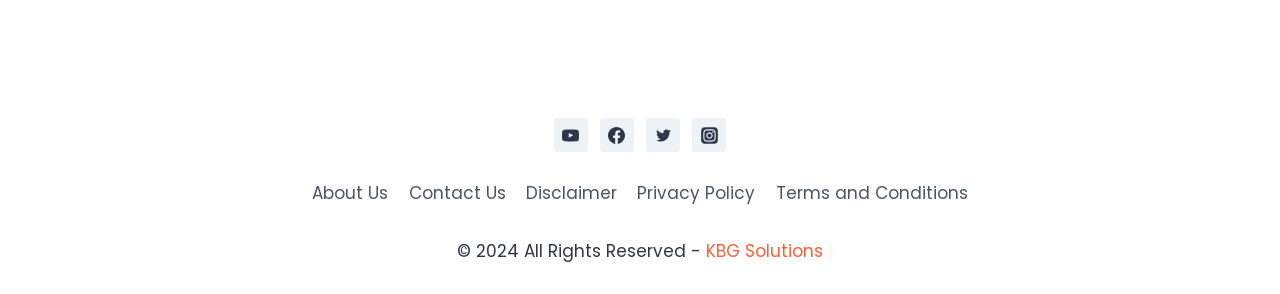How many links are in the footer navigation?
Using the image, elaborate on the answer with as much detail as possible.

I counted the links in the navigation section at the bottom of the webpage and found that there are five links, which are 'About Us', 'Contact Us', 'Disclaimer', 'Privacy Policy', and 'Terms and Conditions'.